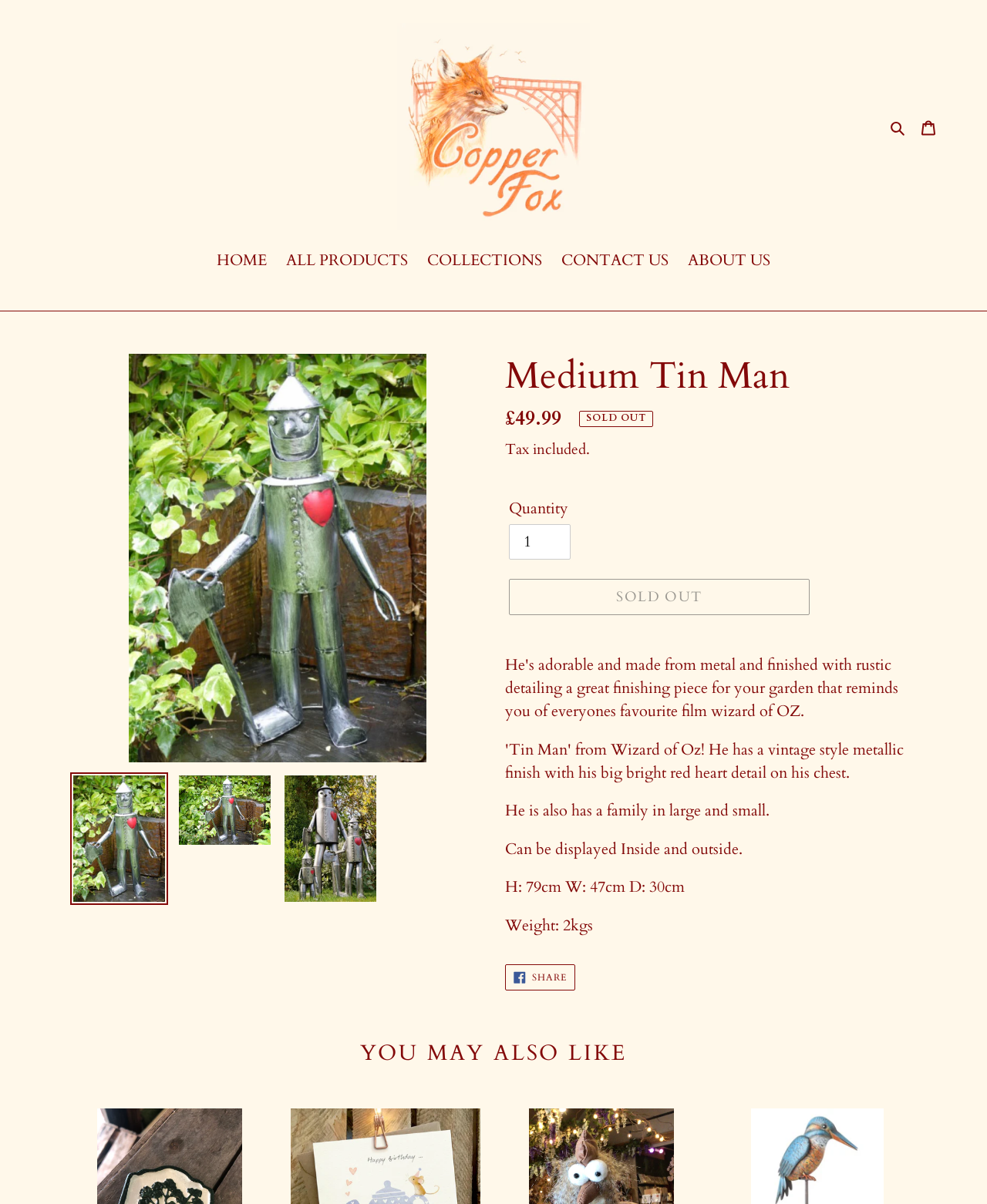Show the bounding box coordinates of the region that should be clicked to follow the instruction: "Click the 'SHARE ON FACEBOOK' link."

[0.512, 0.801, 0.583, 0.822]